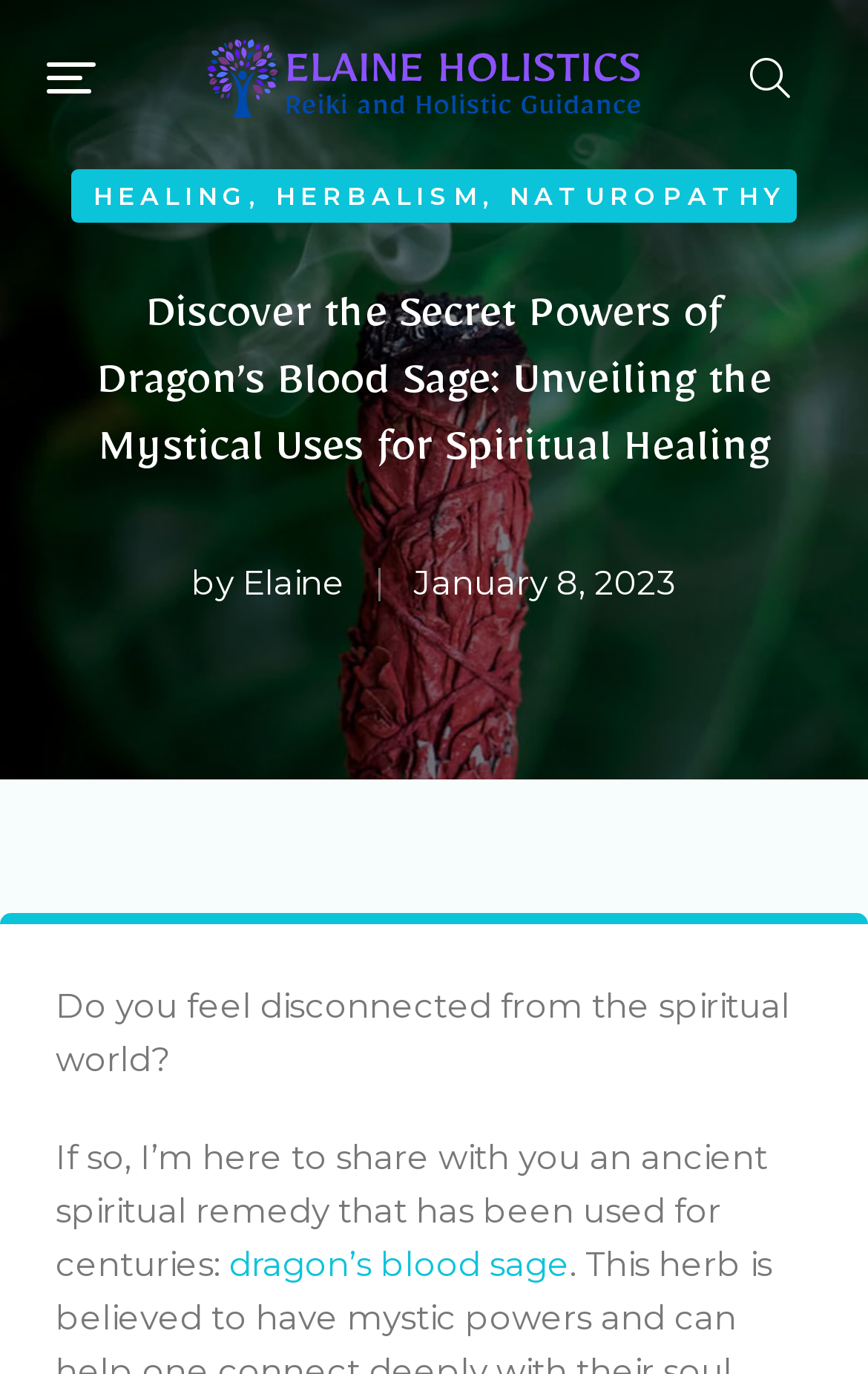What is the date of the article?
From the details in the image, answer the question comprehensively.

The date of the article can be found by looking at the text 'January 8, 2023' which is located below the main heading of the webpage.